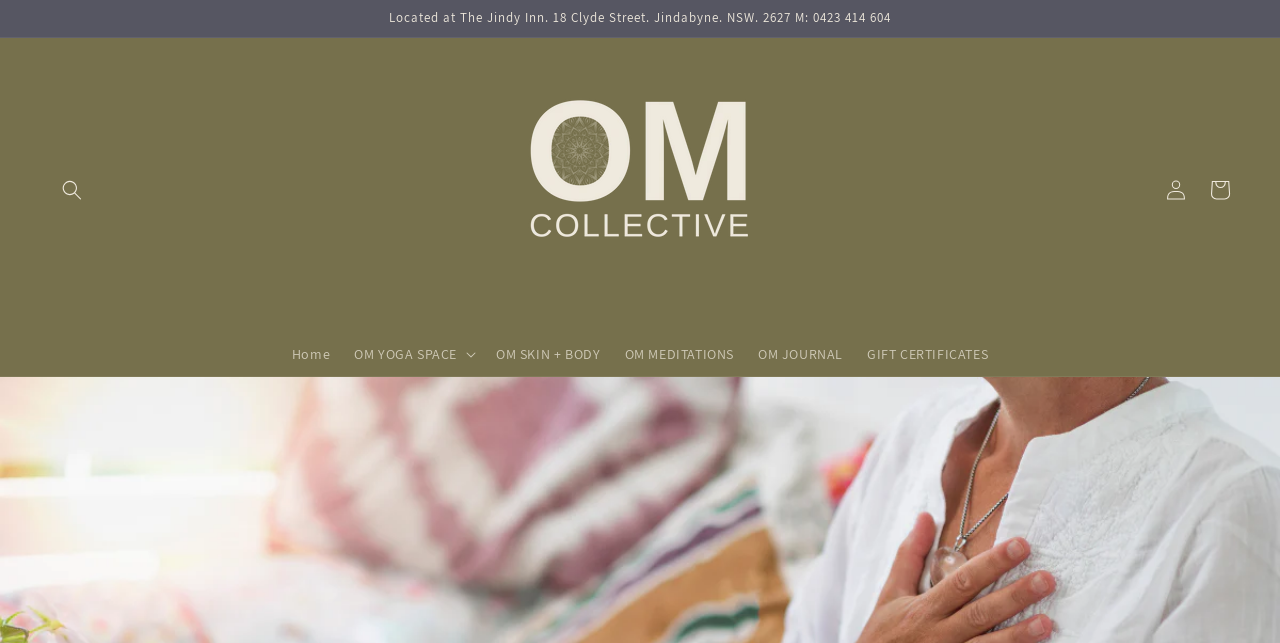Based on the element description OM JOURNAL, identify the bounding box of the UI element in the given webpage screenshot. The coordinates should be in the format (top-left x, top-left y, bottom-right x, bottom-right y) and must be between 0 and 1.

[0.583, 0.518, 0.668, 0.584]